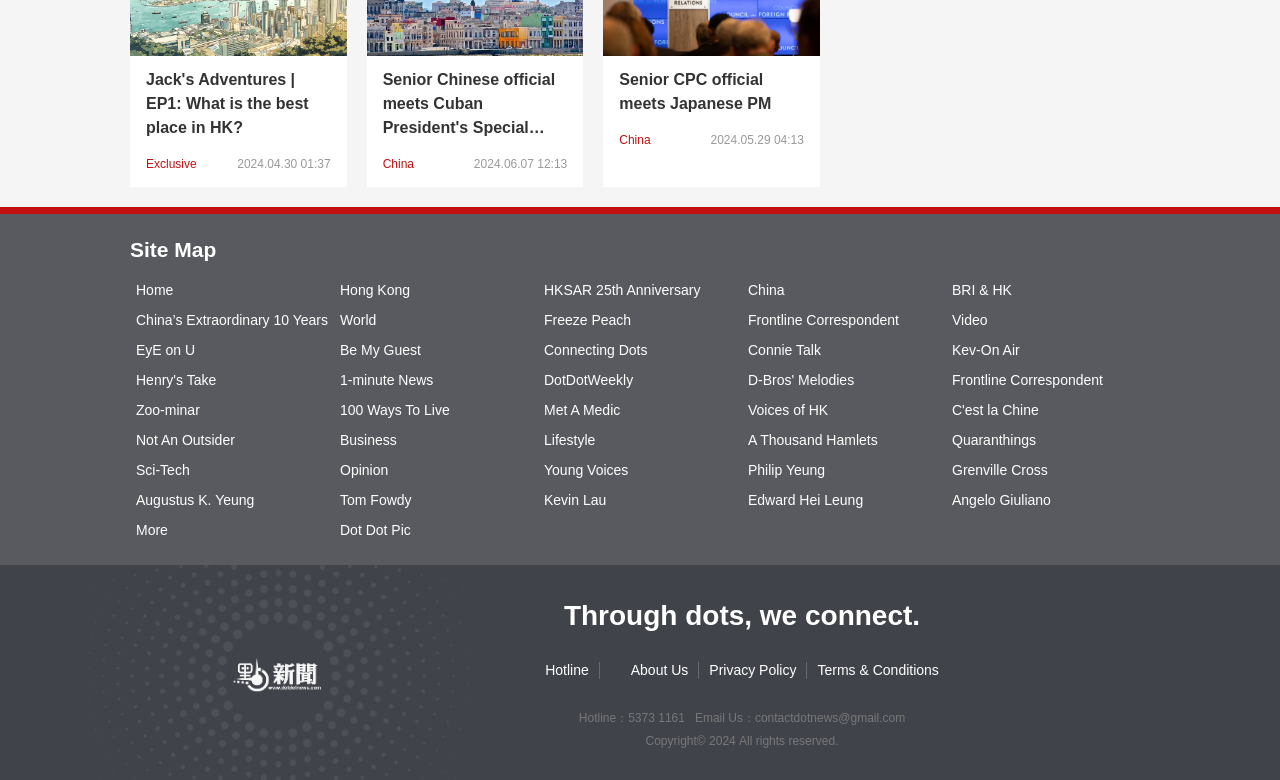Can you specify the bounding box coordinates of the area that needs to be clicked to fulfill the following instruction: "Click on 'Jack's Adventures | EP1: What is the best place in HK?'"?

[0.114, 0.092, 0.241, 0.175]